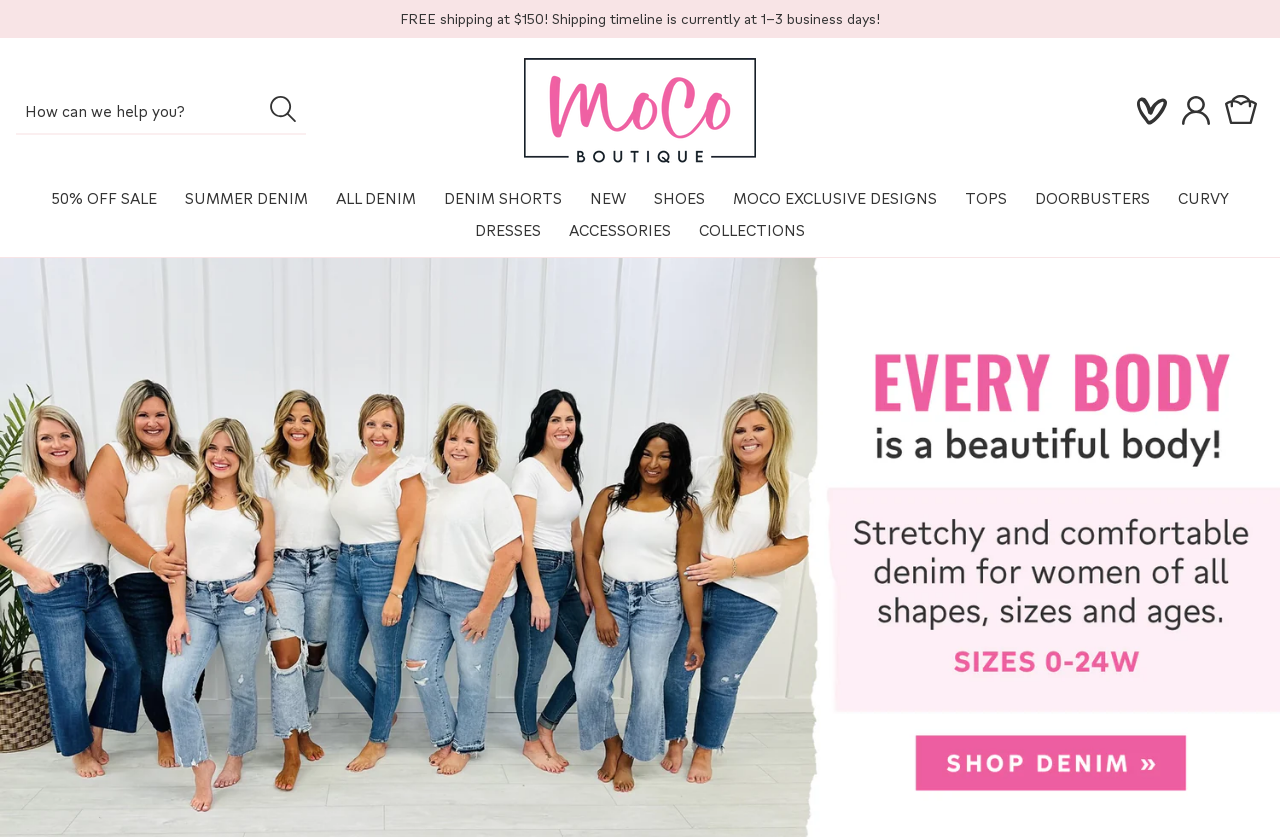Examine the image carefully and respond to the question with a detailed answer: 
What is the name of the boutique?

The name of the boutique is mentioned in the heading element, which is also a link, and is displayed prominently at the top of the page.